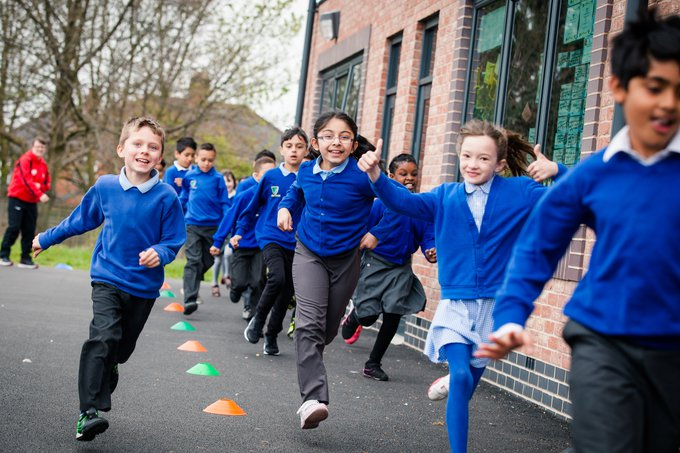Answer with a single word or phrase: 
What type of activity are the children engaged in?

Recess or sports activity